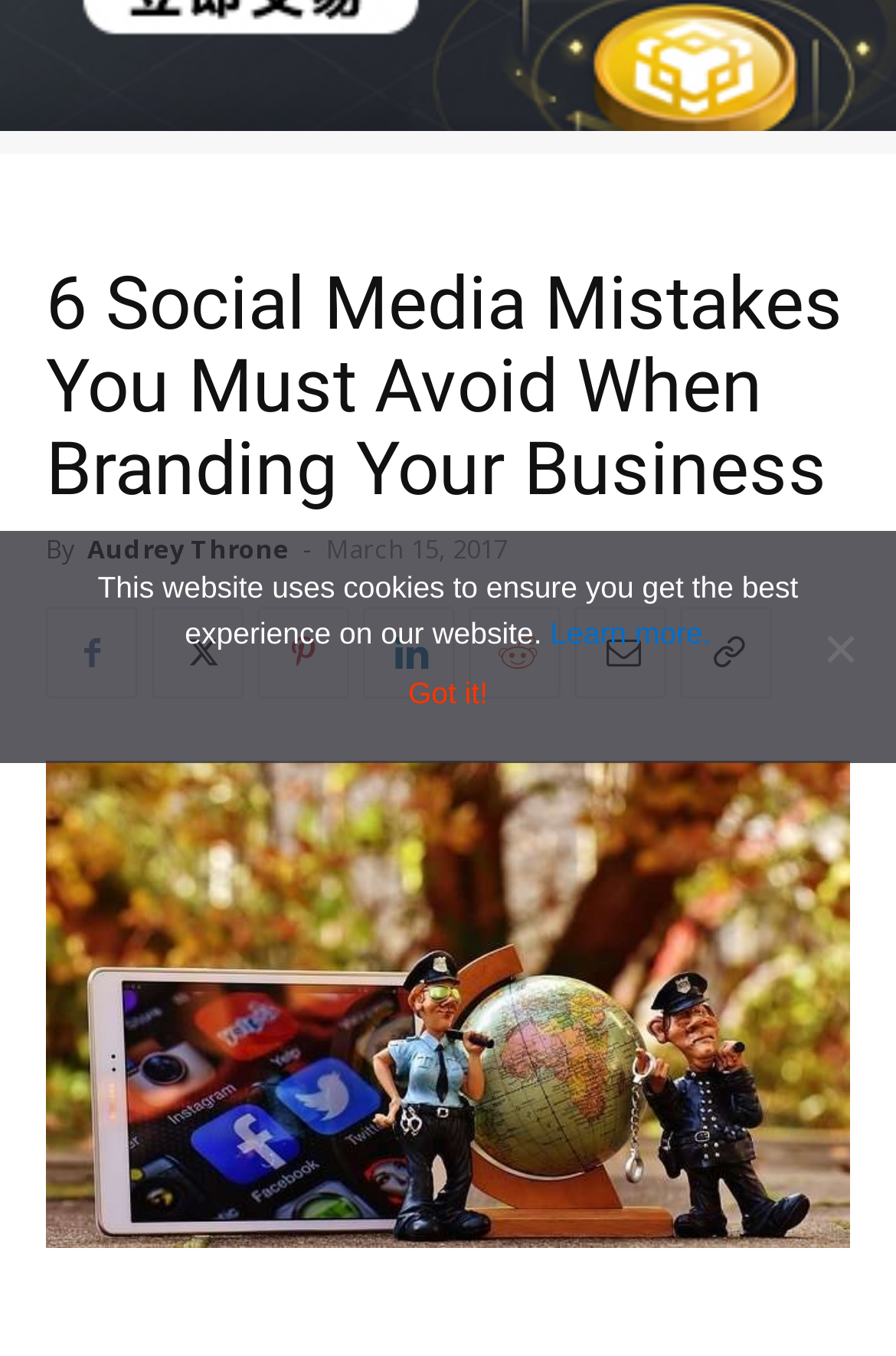Identify and provide the bounding box coordinates of the UI element described: "Living with Pack Rats!". The coordinates should be formatted as [left, top, right, bottom], with each number being a float between 0 and 1.

None